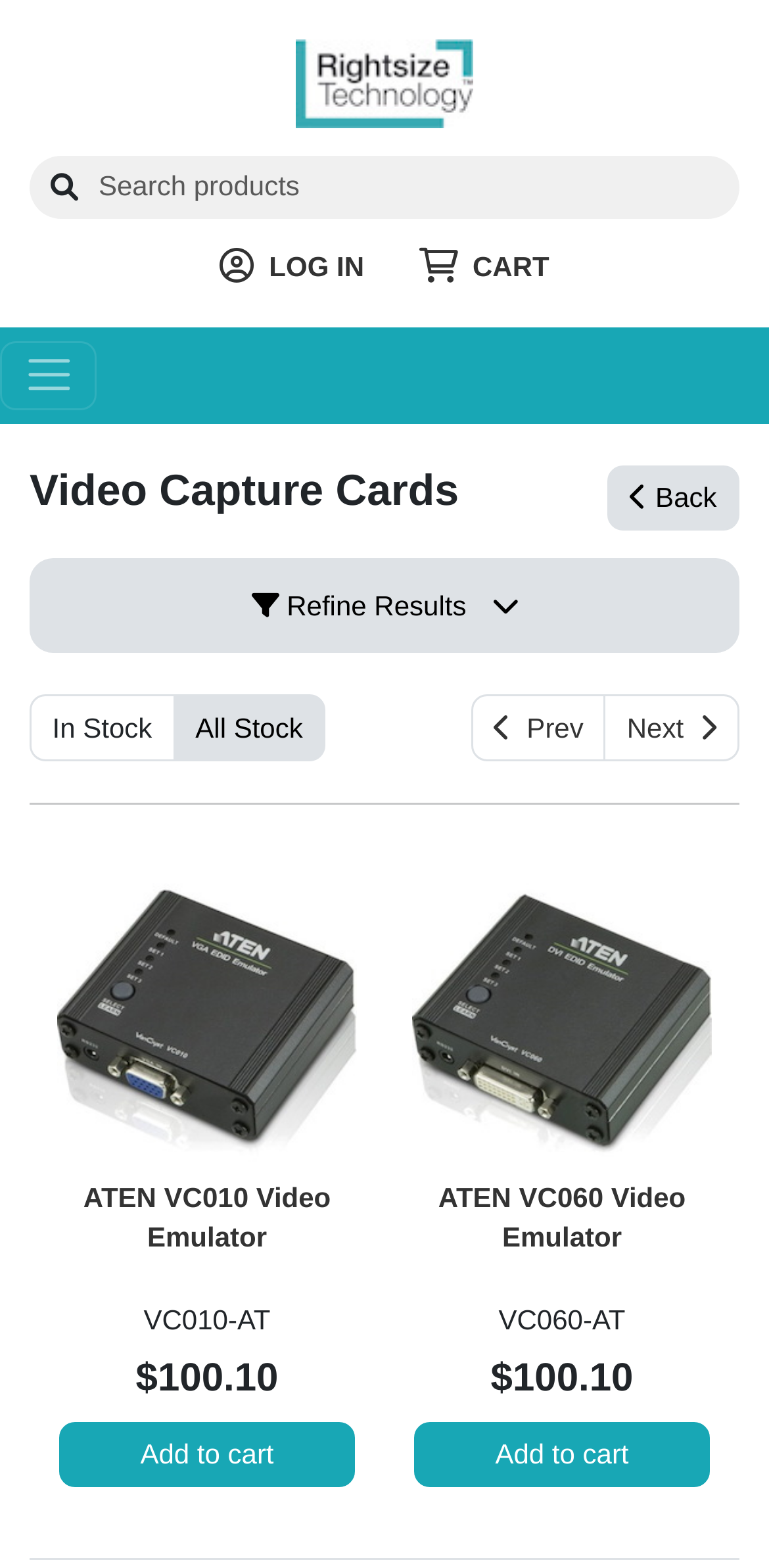From the image, can you give a detailed response to the question below:
What is the function of the ' Refine Results ' button?

Based on the icon and text on the button, I infer that the ' Refine Results ' button is used to refine the search results, possibly to filter or sort the video capture cards displayed on the webpage.